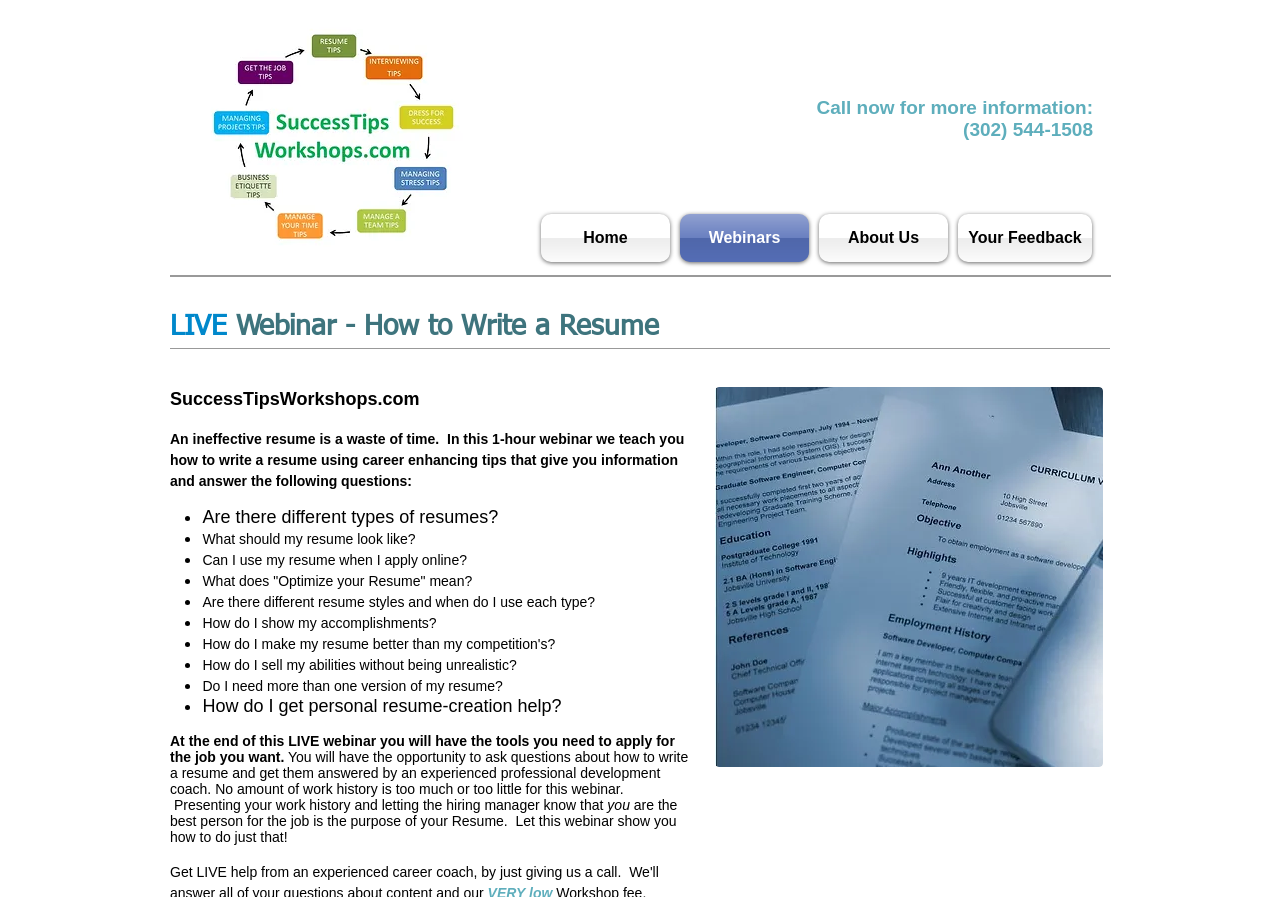Summarize the webpage with intricate details.

This webpage appears to be promoting a live lunchtime learning webinar on how to write an effective resume. At the top left corner, there is a logo image of "Success Tips Workshops" with a link to the logo. Below the logo, there is a call-to-action text "Call now for more information:" followed by a phone number "(302) 544-1508".

On the top right side, there is a navigation menu with links to "Home", "Webinars", "About Us", and "Your Feedback". Below the navigation menu, there is a heading "LIVE Webinar - How to Write a Resume" followed by the website's URL "SuccessTipsWorkshops.com".

The main content of the webpage is divided into two sections. The first section explains the importance of having an effective resume, stating that an ineffective resume is a waste of time. It then describes the benefits of attending the webinar, which will teach attendees how to write a resume using career-enhancing tips.

The second section is a list of questions that the webinar will answer, including "Are there different types of resumes?", "What should my resume look like?", and "How do I show my accomplishments?". Each question is preceded by a bullet point marker.

At the bottom of the webpage, there is a promotional text stating that attendees will have the tools they need to apply for their desired job after attending the webinar. They will also have the opportunity to ask questions and get answers from an experienced professional development coach. The text concludes by emphasizing the importance of presenting one's work history effectively in a resume.

On the right side of the webpage, there is a call-to-action button "Learn how to write a resume that is effective" with an image and a link to register for the webinar.